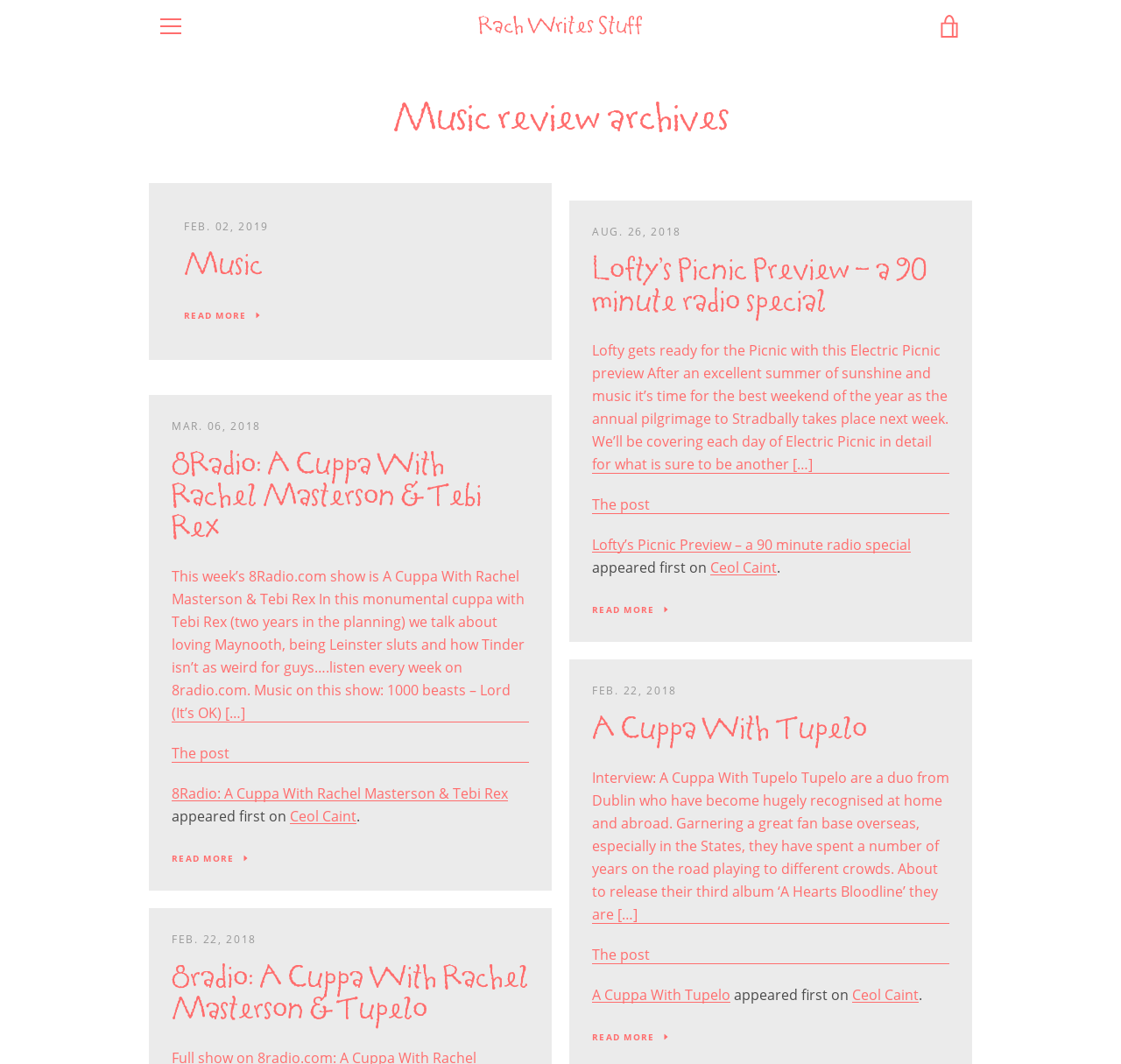Please identify the coordinates of the bounding box for the clickable region that will accomplish this instruction: "Subscribe to the newsletter".

[0.777, 0.923, 0.859, 0.938]